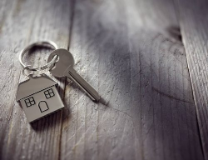Answer the question below using just one word or a short phrase: 
What is the material of the surface?

Wood